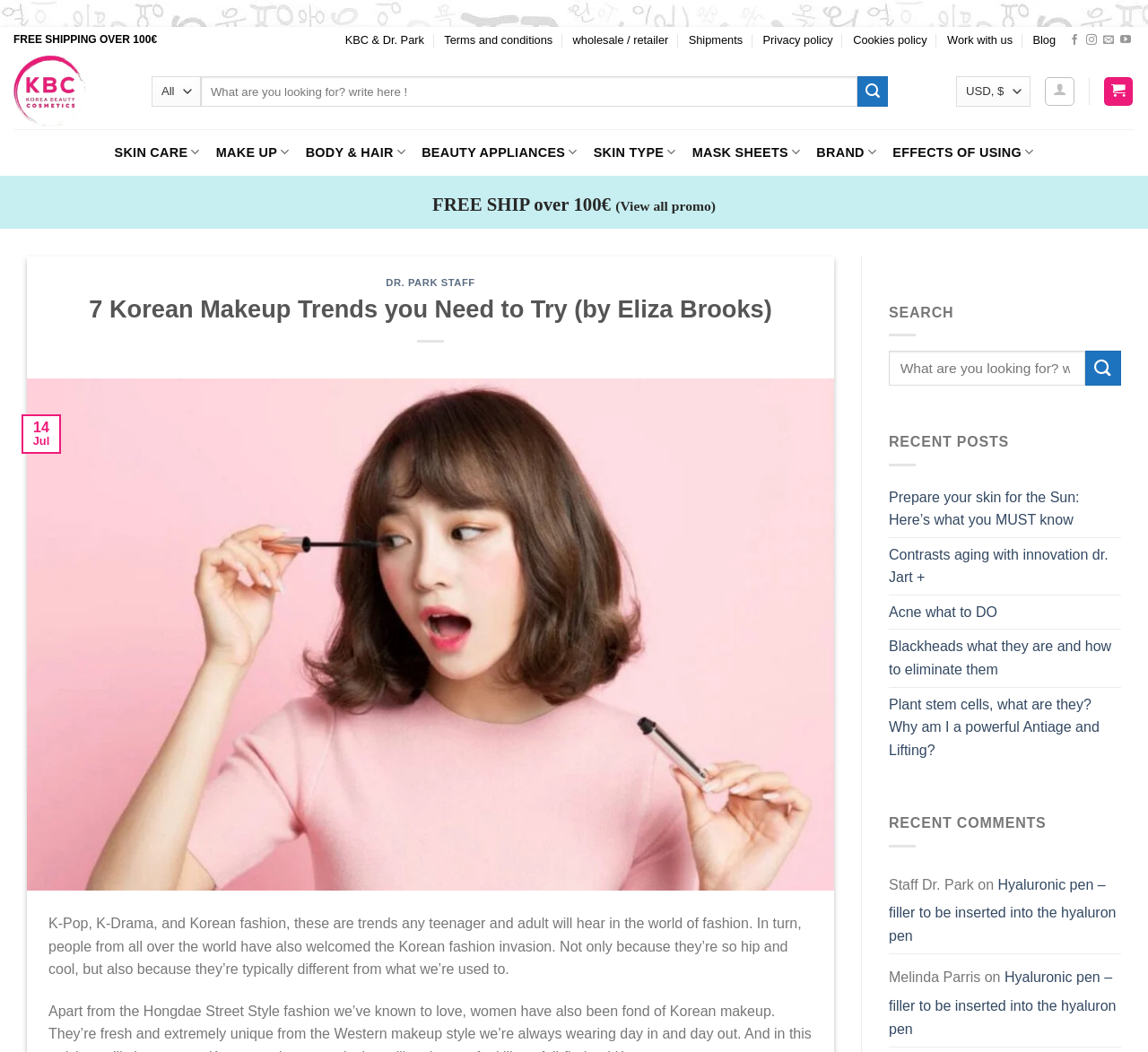Extract the heading text from the webpage.

7 Korean Makeup Trends you Need to Try (by Eliza Brooks)